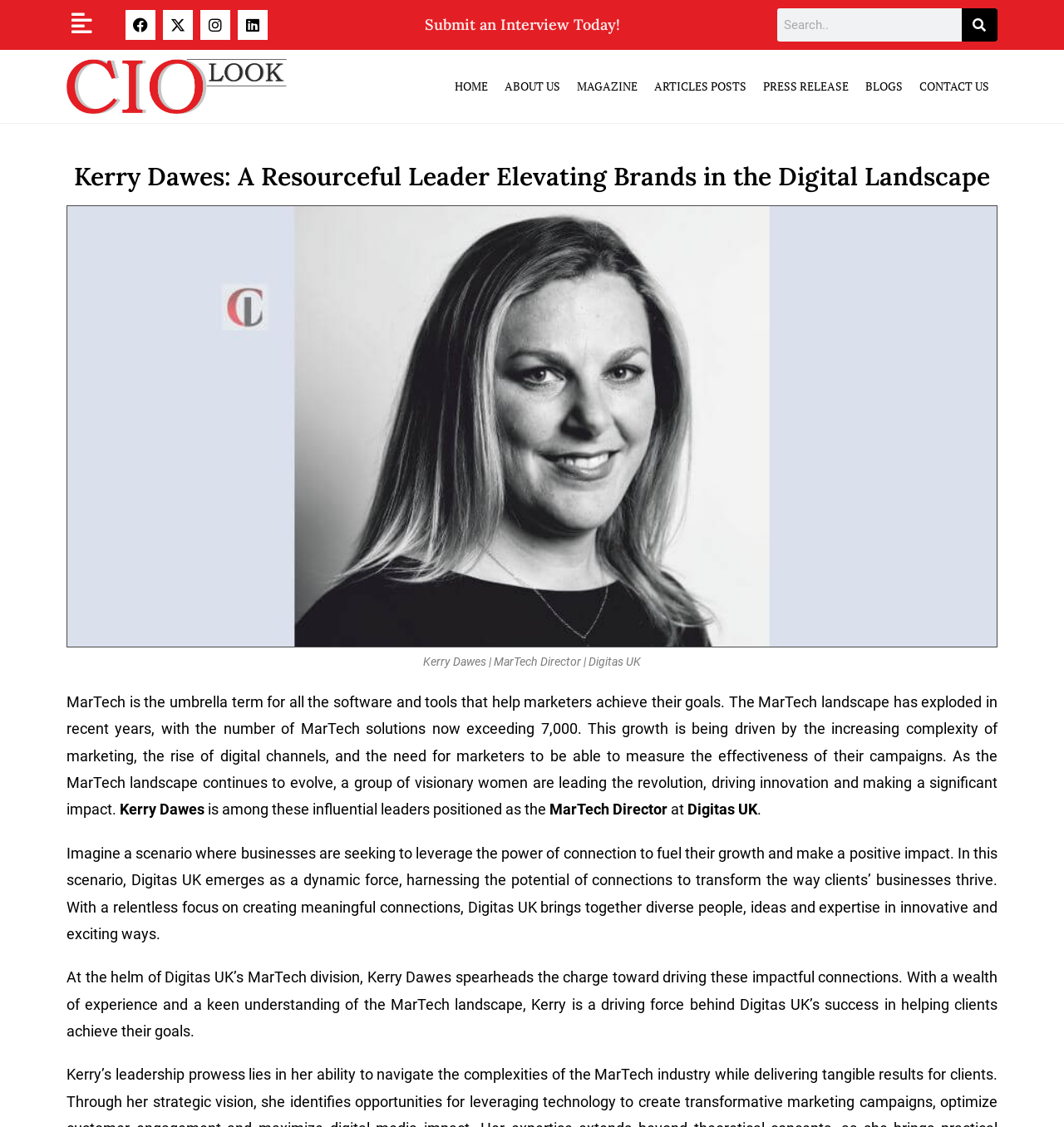Refer to the image and answer the question with as much detail as possible: What is Kerry Dawes' role at Digitas UK?

I found this answer by looking at the text in the figure caption, which mentions 'Kerry Dawes | MarTech Director | Digitas UK'. This suggests that Kerry Dawes is the MarTech Director at Digitas UK.